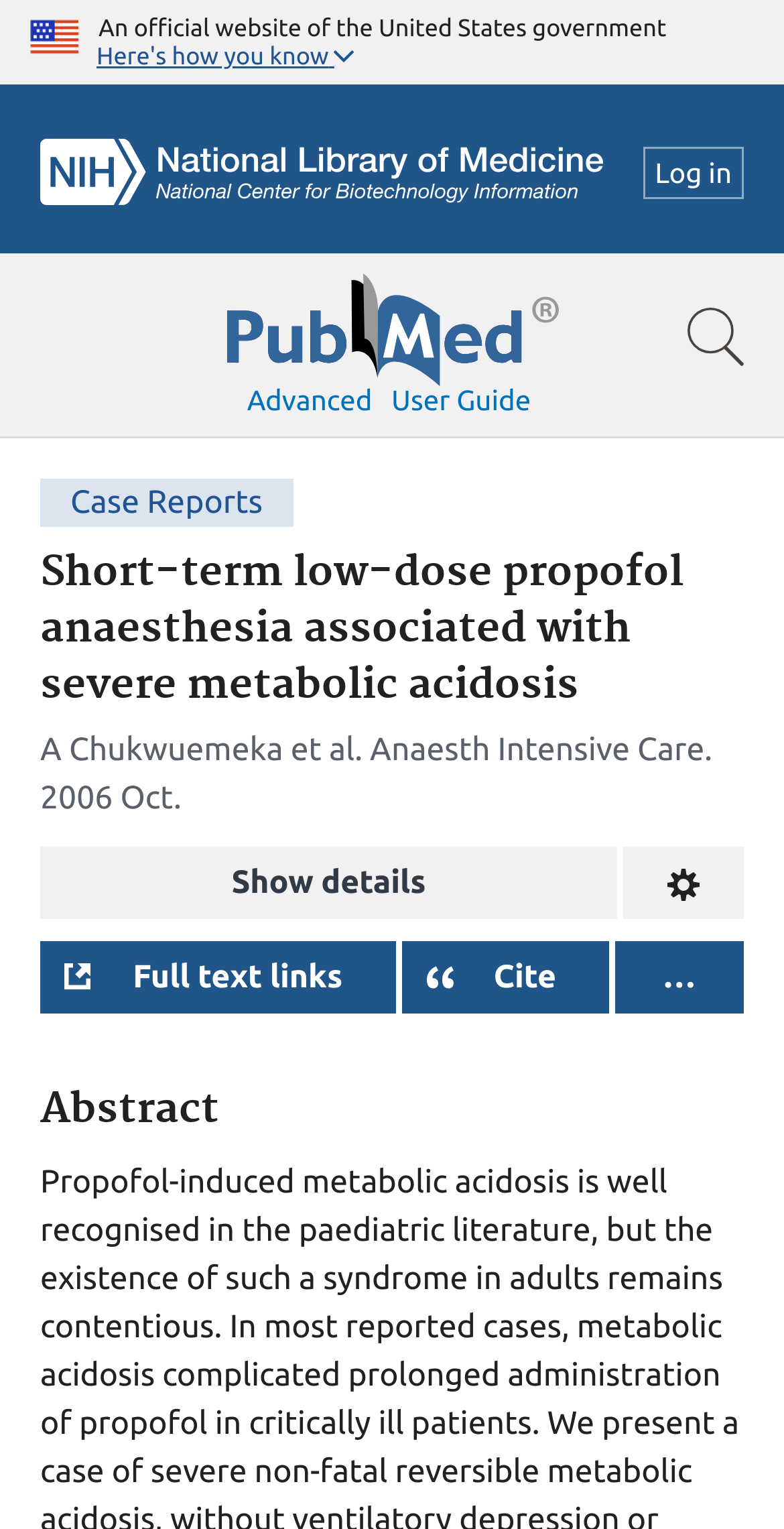Given the description of the UI element: "aria-label="NCBI Logo"", predict the bounding box coordinates in the form of [left, top, right, bottom], with each value being a float between 0 and 1.

[0.051, 0.091, 0.769, 0.146]